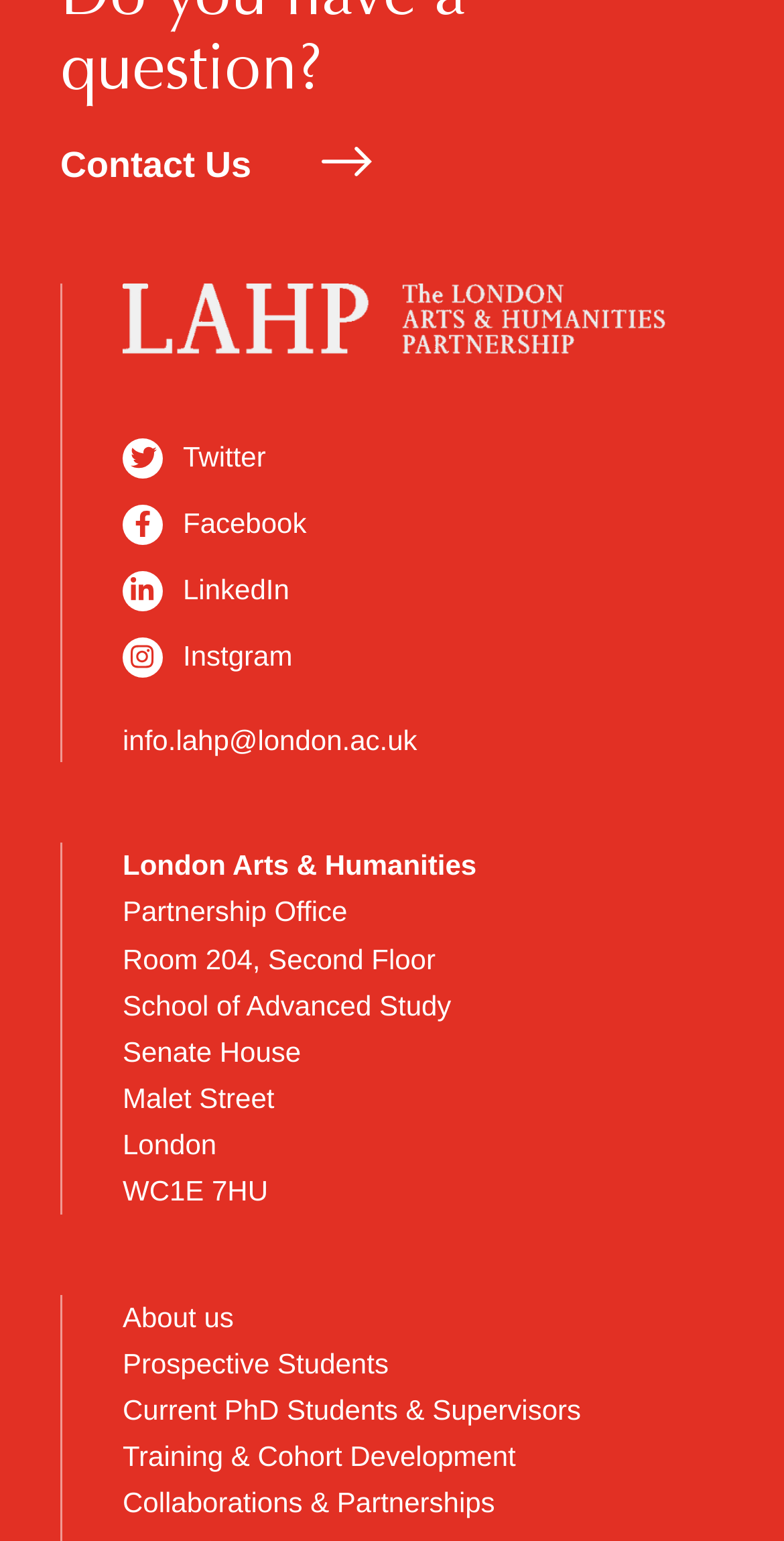Determine the bounding box coordinates of the section I need to click to execute the following instruction: "Read the article about 'Kundebestilling kaffe og te'". Provide the coordinates as four float numbers between 0 and 1, i.e., [left, top, right, bottom].

None